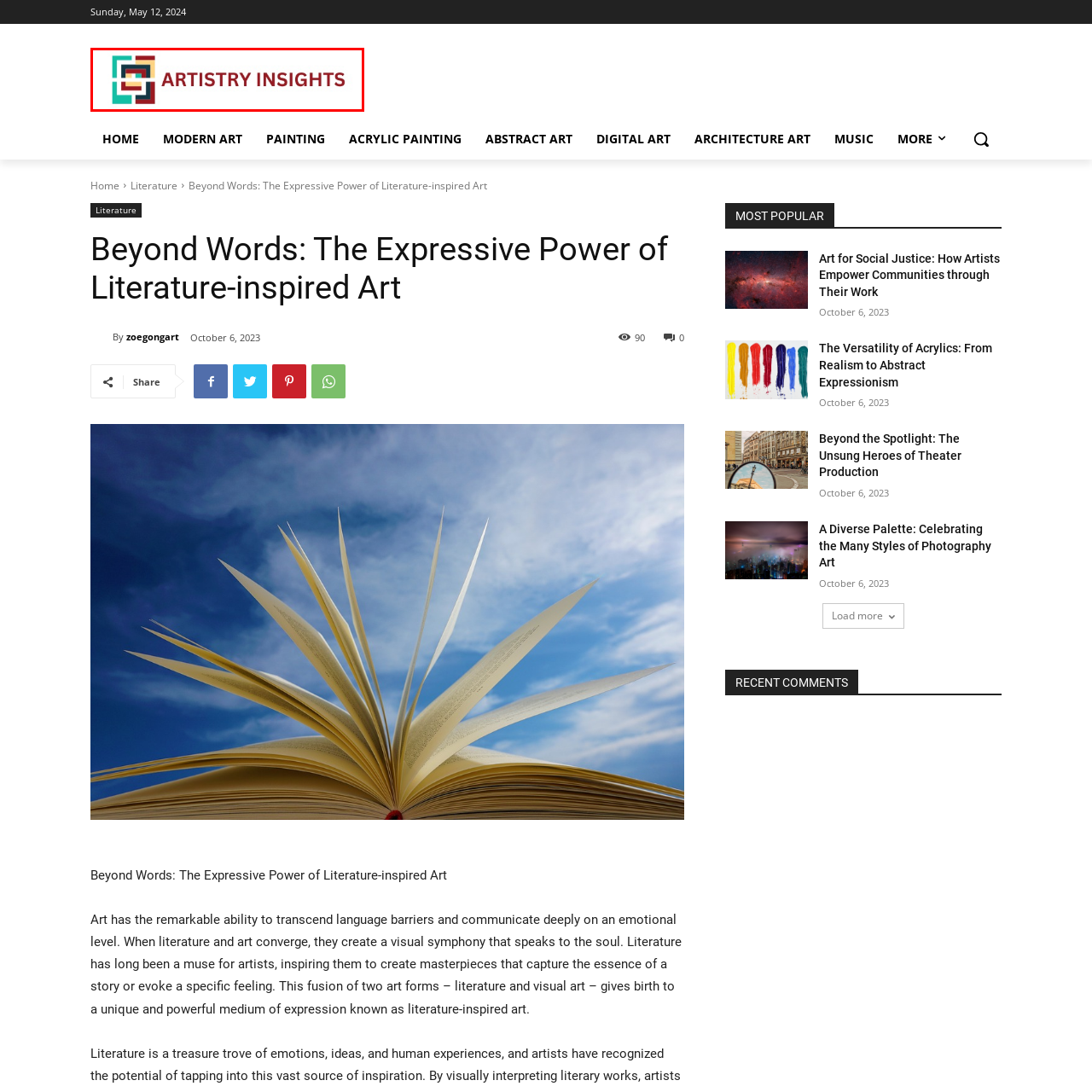Offer a detailed description of the content within the red-framed image.

The image features the logo of "Artistry Insights," a visual representation that embodies creativity and artistic expression. The design prominently displays a combination of vibrant colors within a series of interlocking shapes, reflecting the dynamic nature of art. The text "ARTISTRY INSIGHTS" is positioned in a bold, easy-to-read font, conveying a sense of professionalism and clarity. This logo serves as a focal point for the website, symbolizing its dedication to exploring the intersection of literature and visual art, inviting viewers to engage in a deeper understanding of these expressive forms.